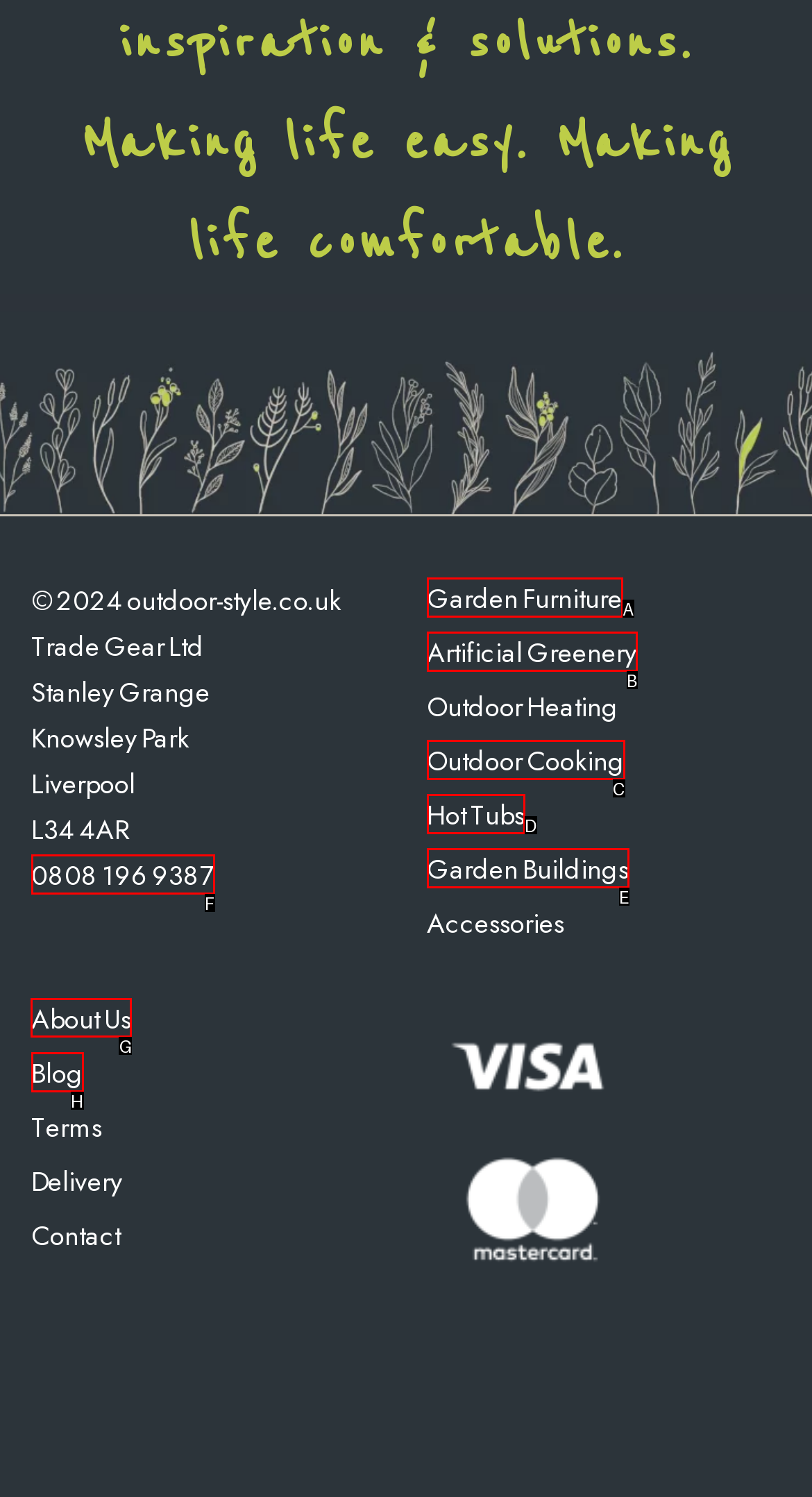To achieve the task: Enter your full name, which HTML element do you need to click?
Respond with the letter of the correct option from the given choices.

None